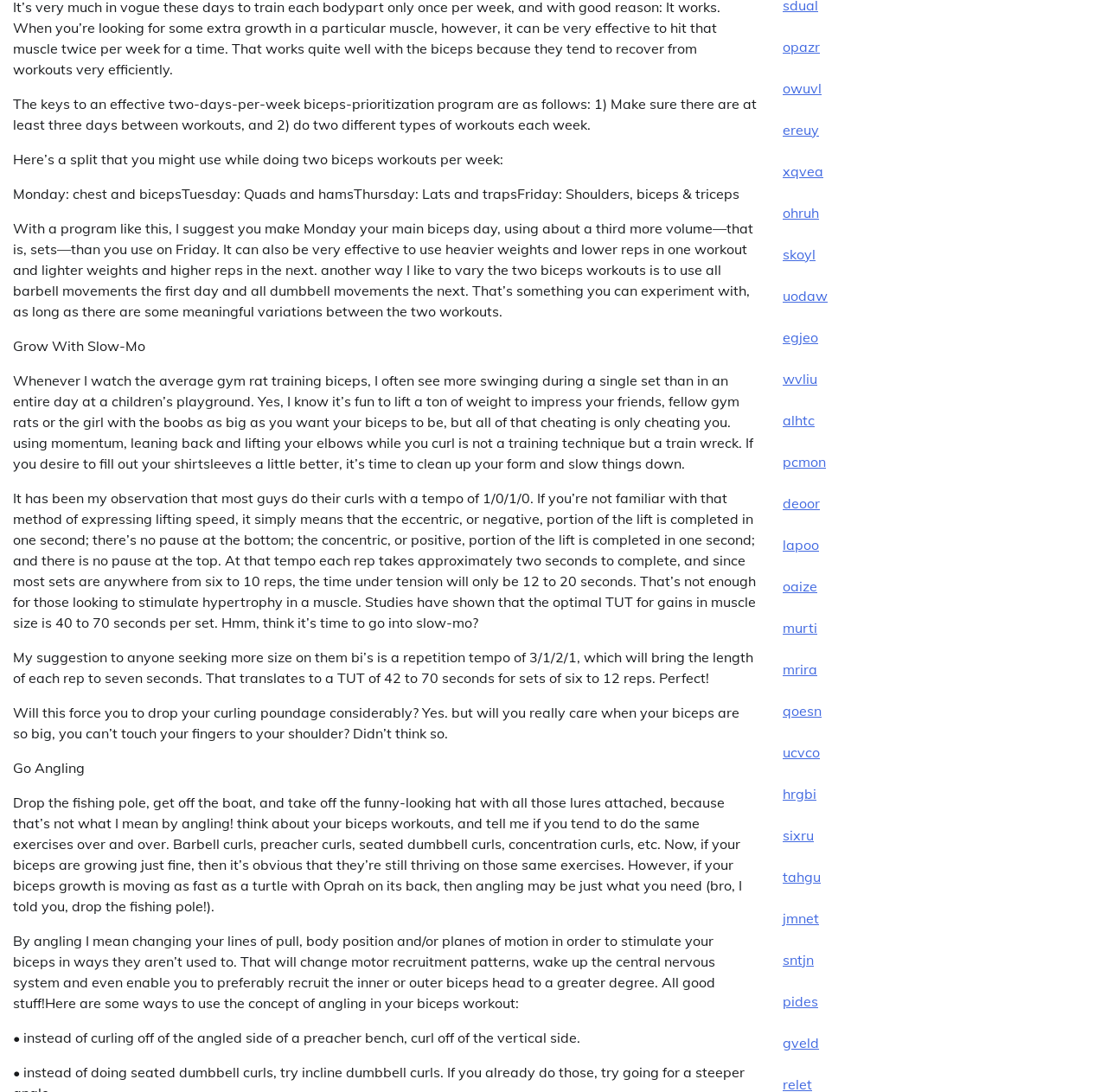Please specify the bounding box coordinates in the format (top-left x, top-left y, bottom-right x, bottom-right y), with values ranging from 0 to 1. Identify the bounding box for the UI component described as follows: ereuy

[0.707, 0.111, 0.74, 0.126]